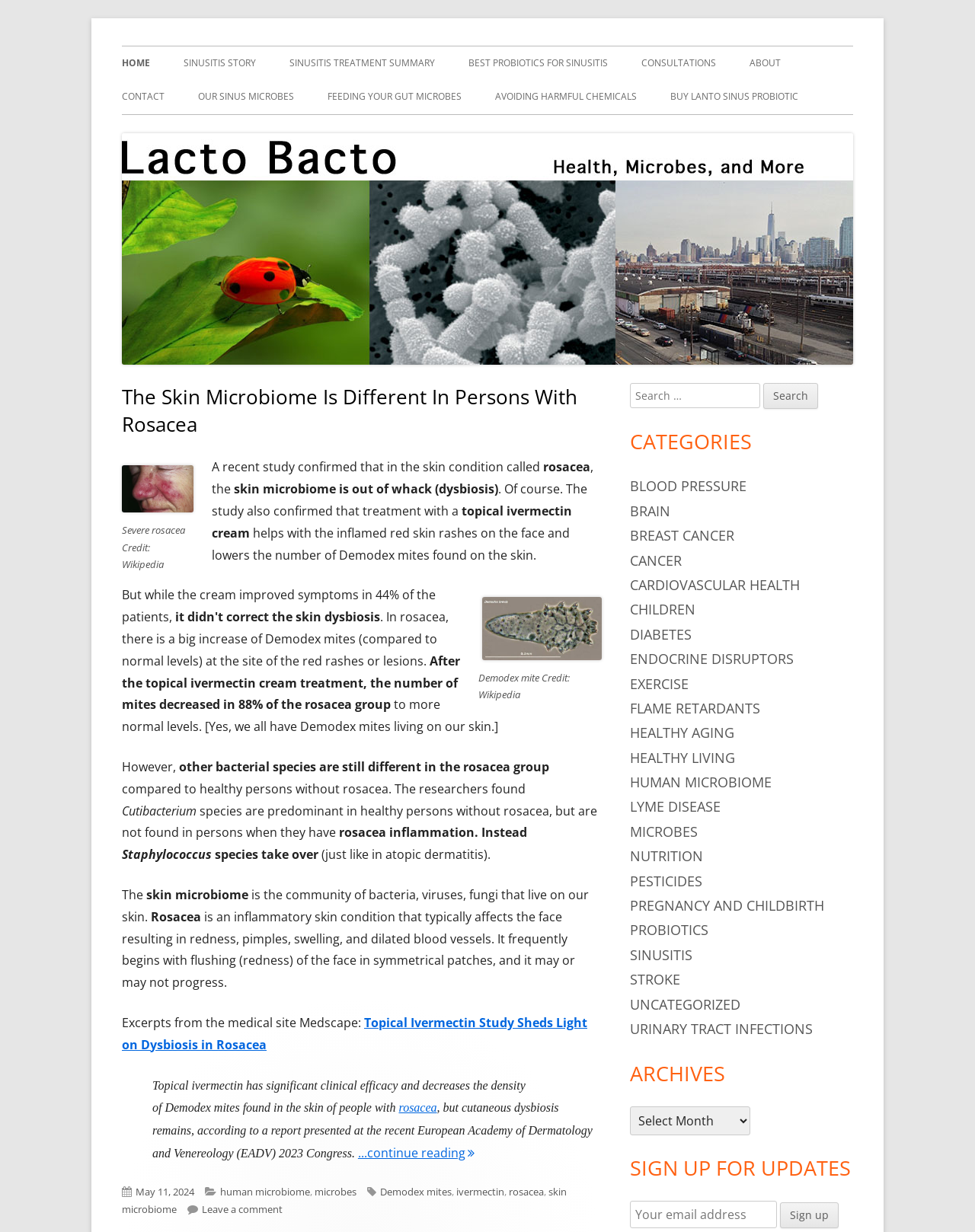What is the name of the website section that lists categories?
Please describe in detail the information shown in the image to answer the question.

The website has a sidebar that lists various categories, such as 'BLOOD PRESSURE' and 'BRAIN'. This section is labeled as 'CATEGORIES'.